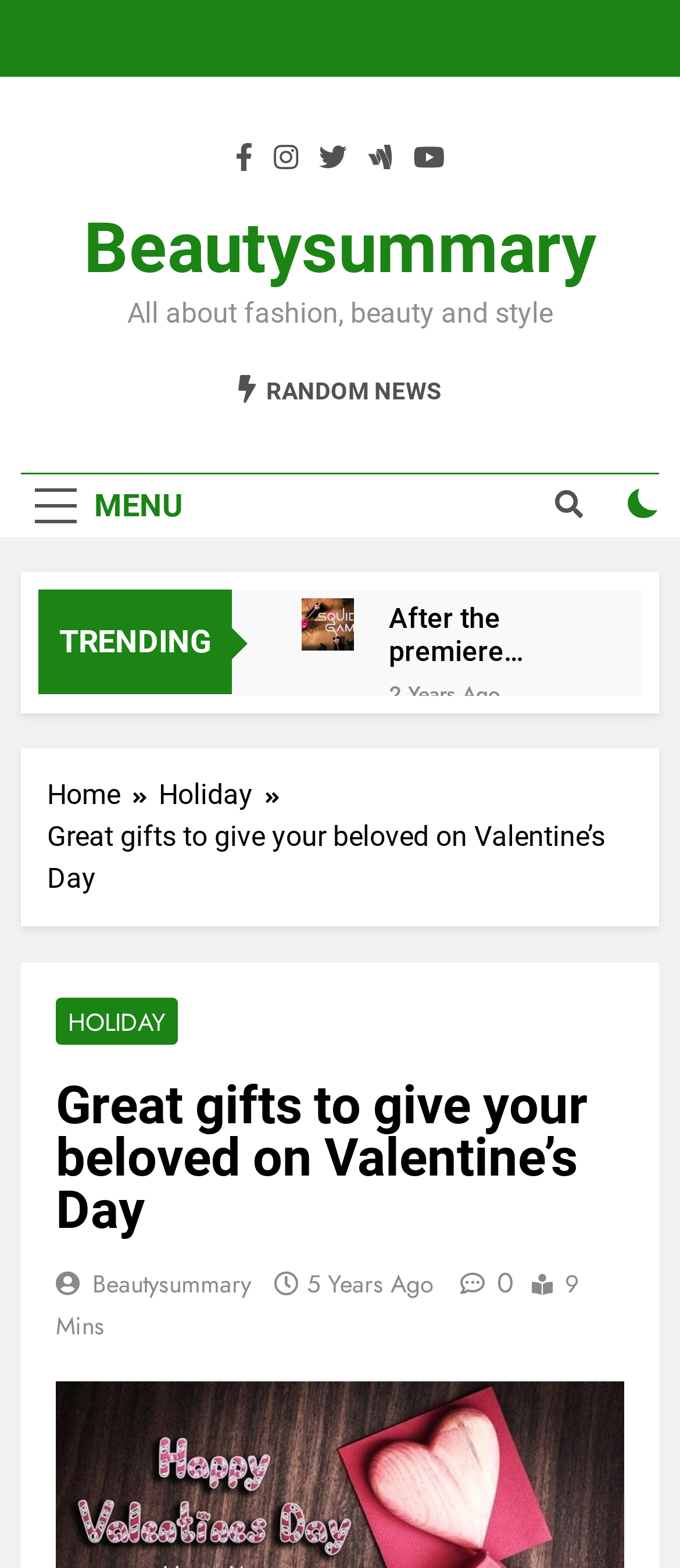What is the category of the 'TRENDING' section?
Refer to the image and answer the question using a single word or phrase.

Fashion